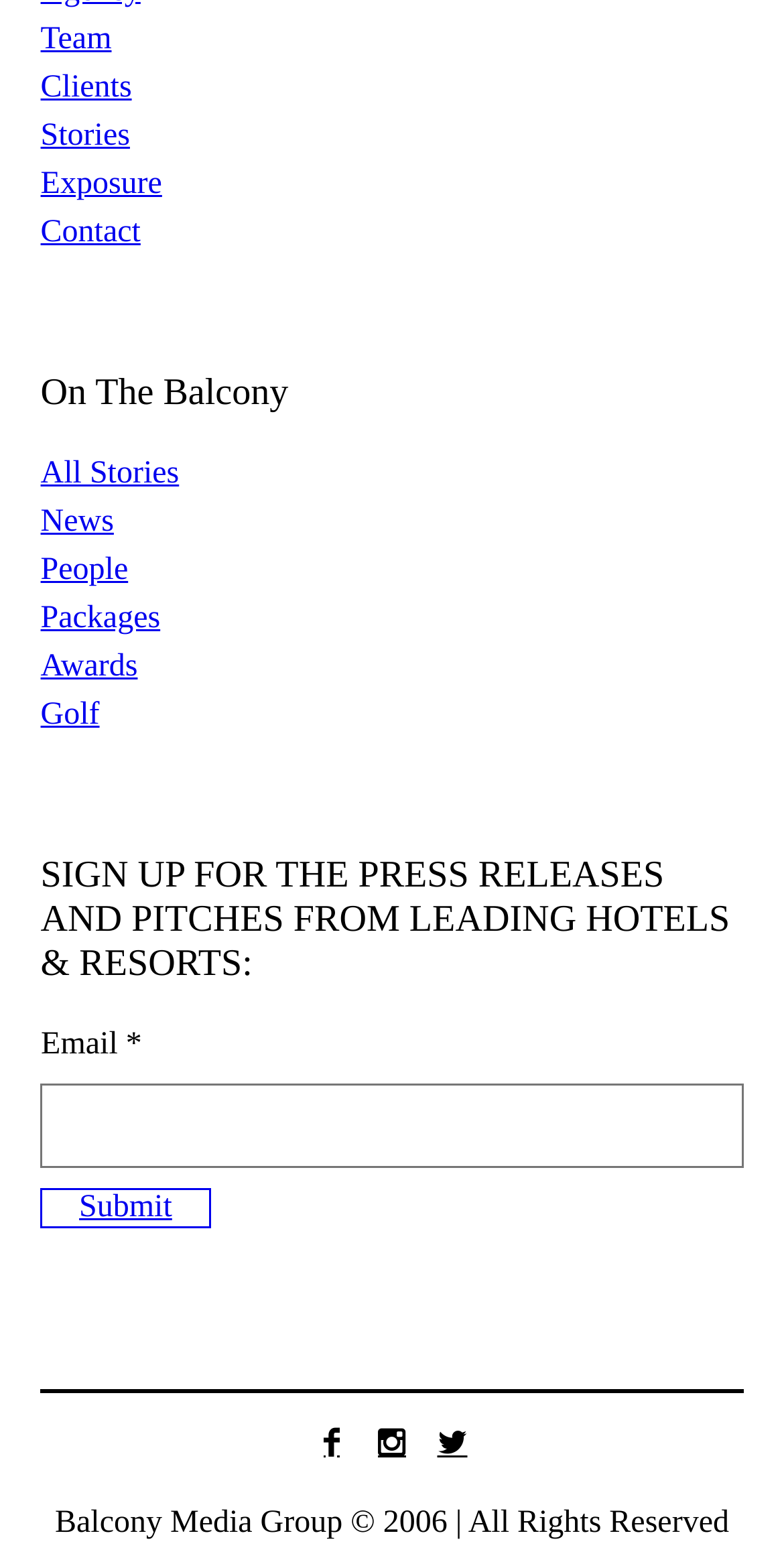Locate the bounding box coordinates of the element that should be clicked to fulfill the instruction: "Follow On The Balcony on social media".

[0.392, 0.905, 0.454, 0.936]